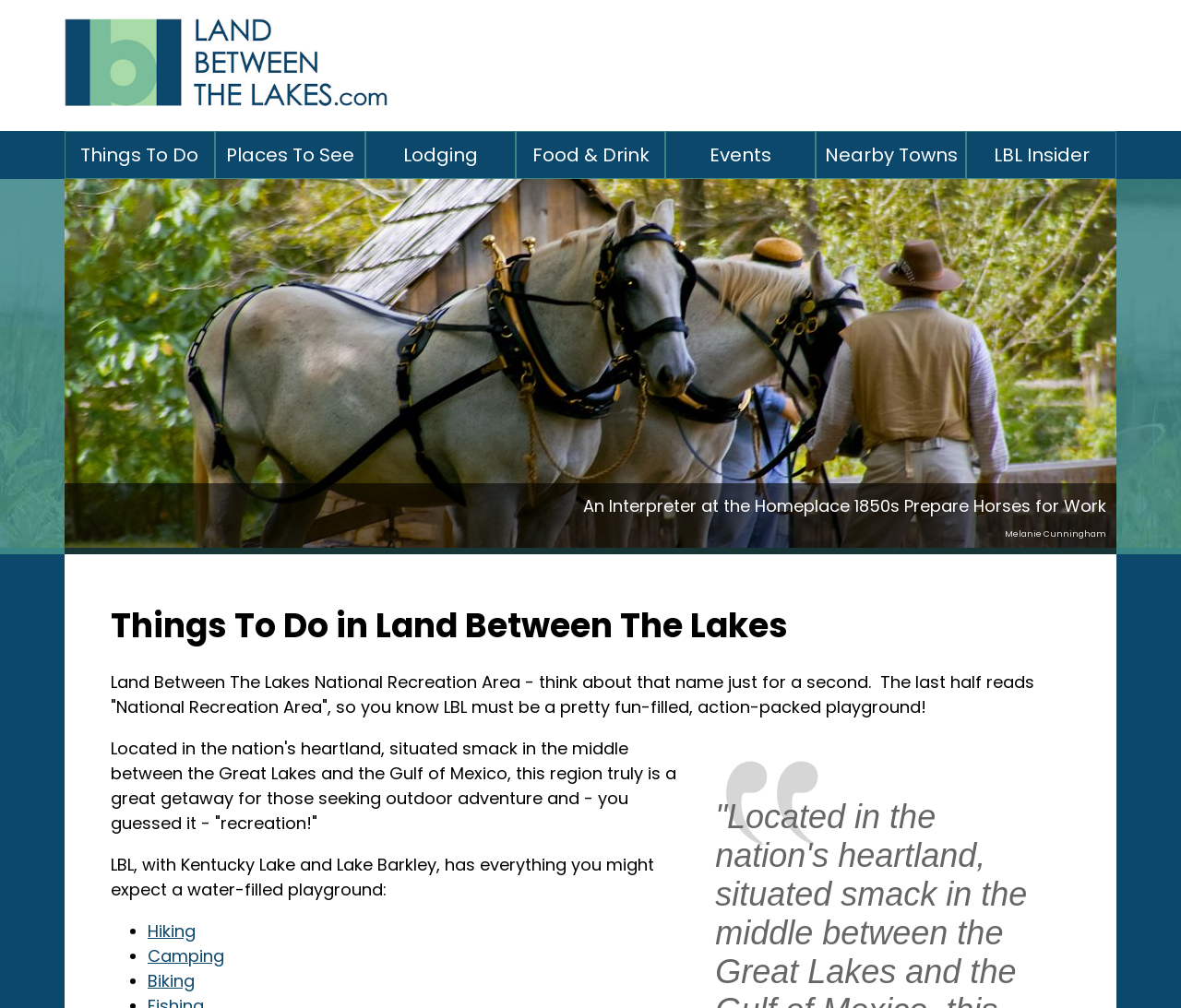What is the name of the person in the image?
Please look at the screenshot and answer in one word or a short phrase.

Melanie Cunningham